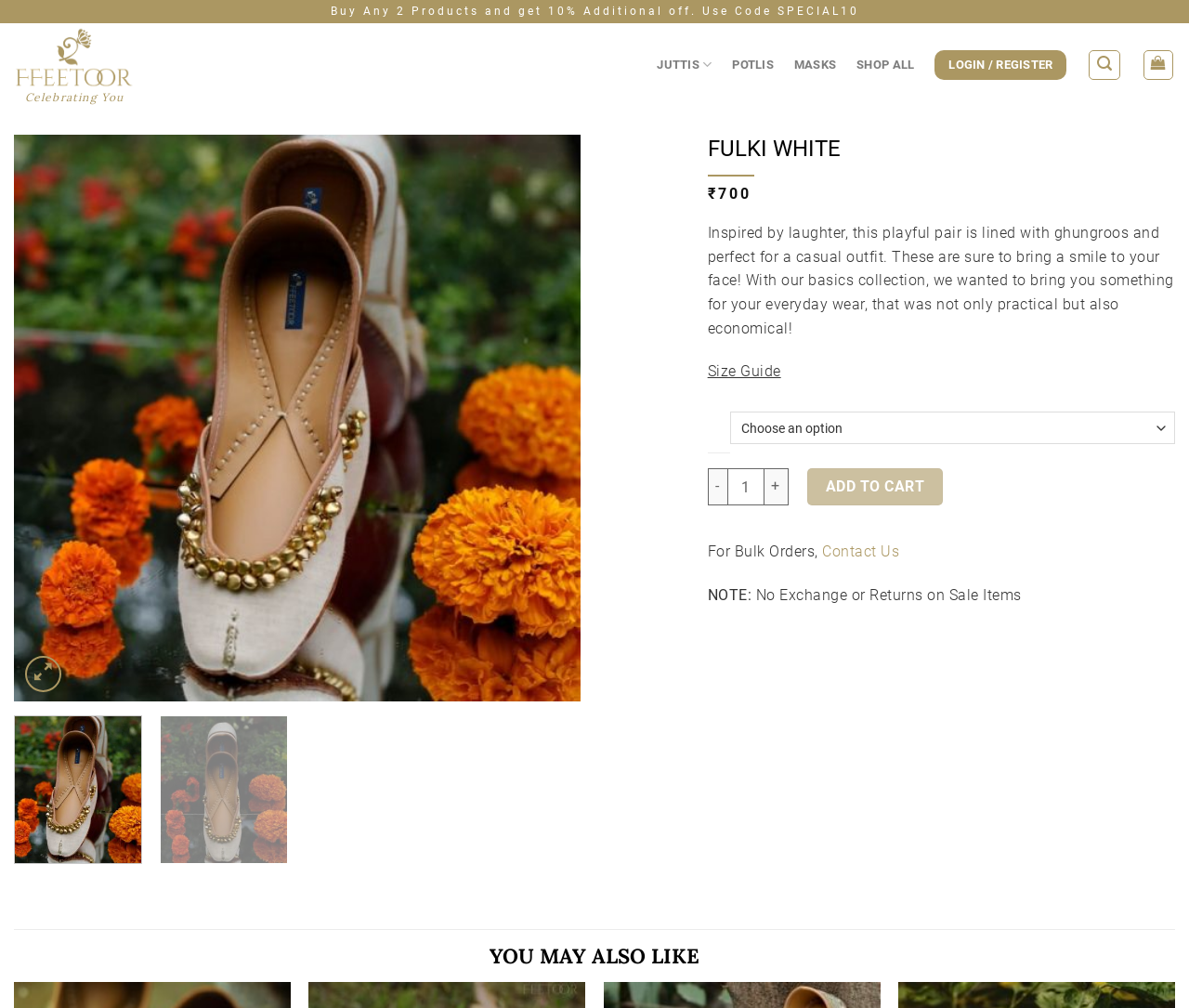Determine the bounding box coordinates of the clickable region to execute the instruction: "Search for products". The coordinates should be four float numbers between 0 and 1, denoted as [left, top, right, bottom].

[0.916, 0.05, 0.942, 0.079]